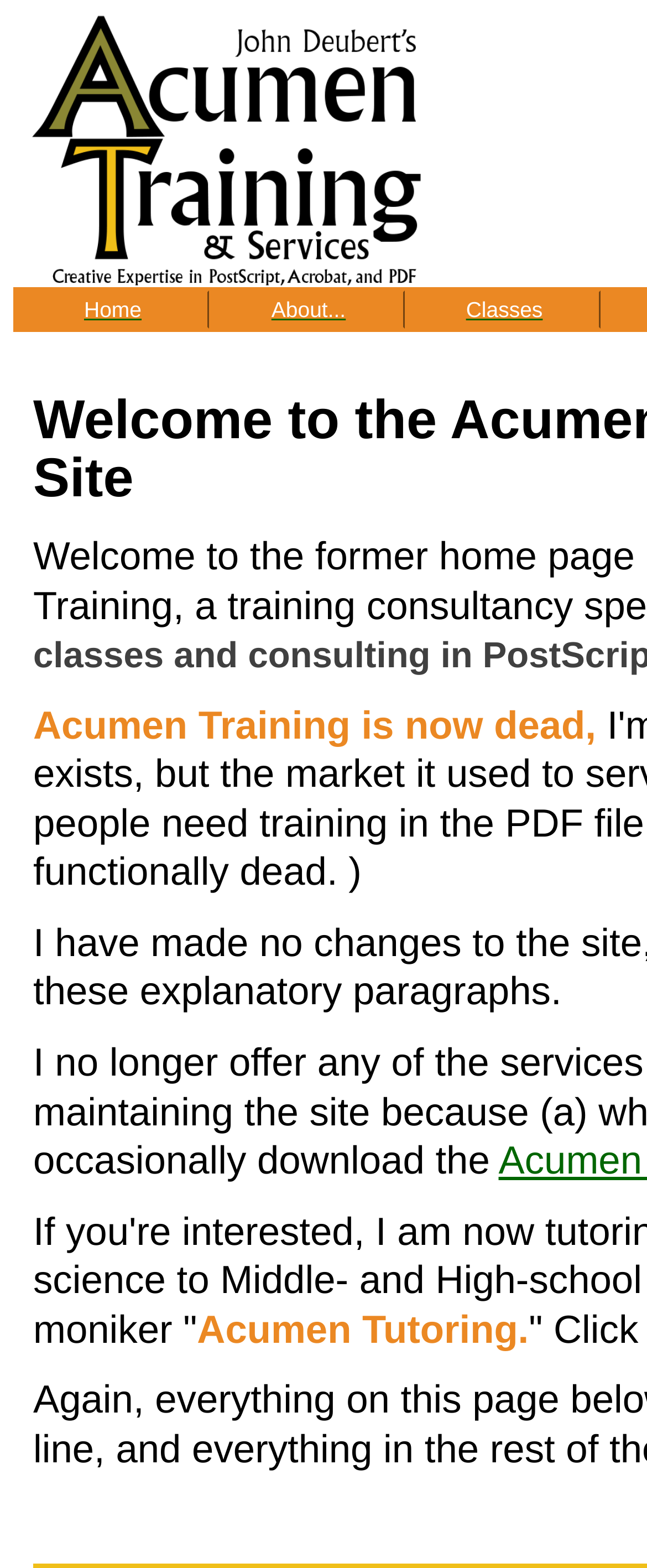Generate a thorough description of the webpage.

The webpage is titled "Welcome to Acumen Training" and appears to be a training website focused on PostScript, PDF, and Acrobat. At the top, there is a navigation menu with three main links: "Home", "About...", and "Classes", which are evenly spaced and horizontally aligned. The "Home" link is located on the left, followed by "About..." in the middle, and "Classes" on the right. 

Below the navigation menu, there is a small, non-descriptive text element containing a single whitespace character, positioned near the bottom left corner of the page.